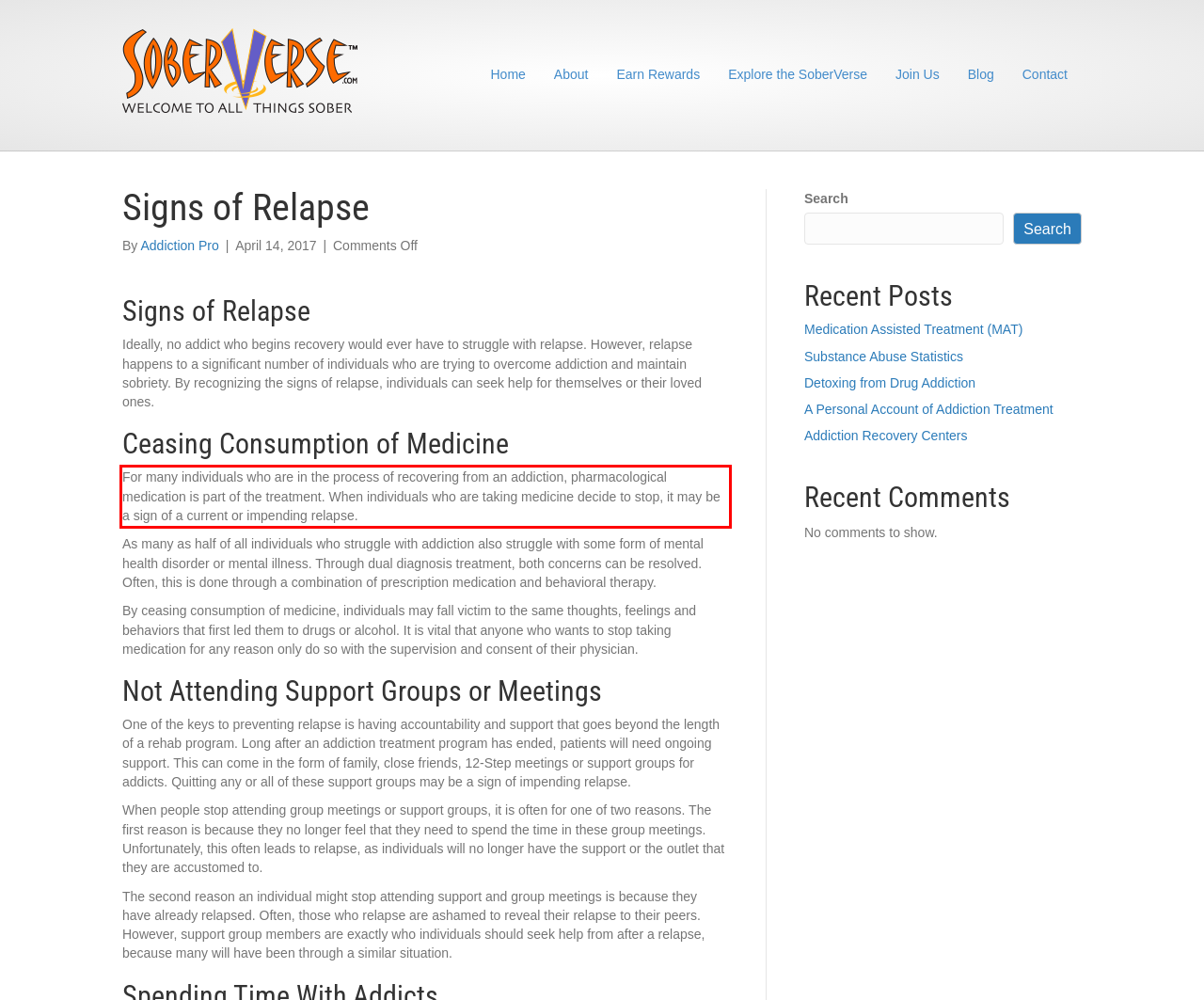Analyze the screenshot of the webpage and extract the text from the UI element that is inside the red bounding box.

For many individuals who are in the process of recovering from an addiction, pharmacological medication is part of the treatment. When individuals who are taking medicine decide to stop, it may be a sign of a current or impending relapse.